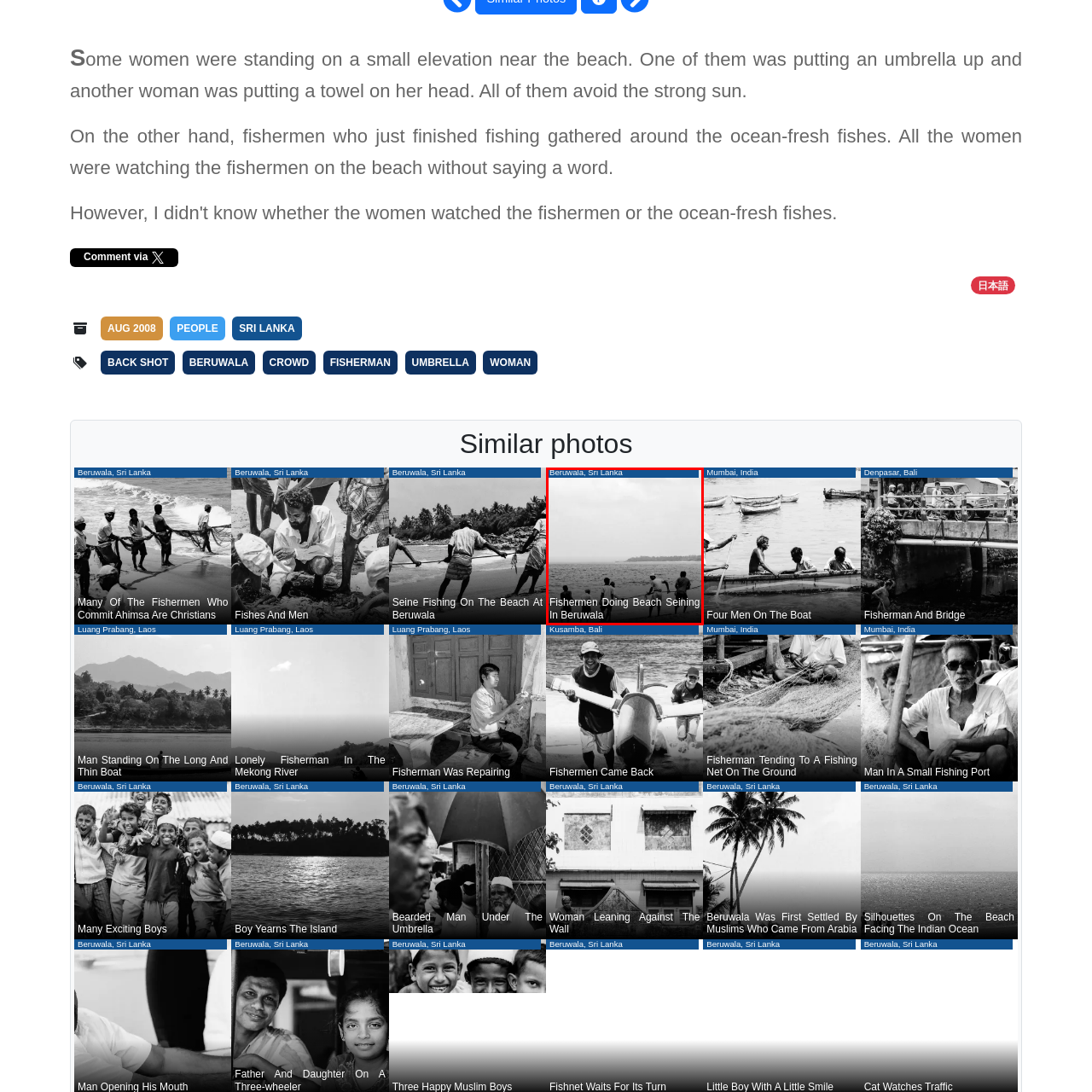What is the primary source of sustenance for the local community?
Inspect the image enclosed in the red bounding box and provide a thorough answer based on the information you see.

The caption suggests that the area relies heavily on fishing as a source of sustenance, which is evident from the fishermen's labor and collaboration in the image.